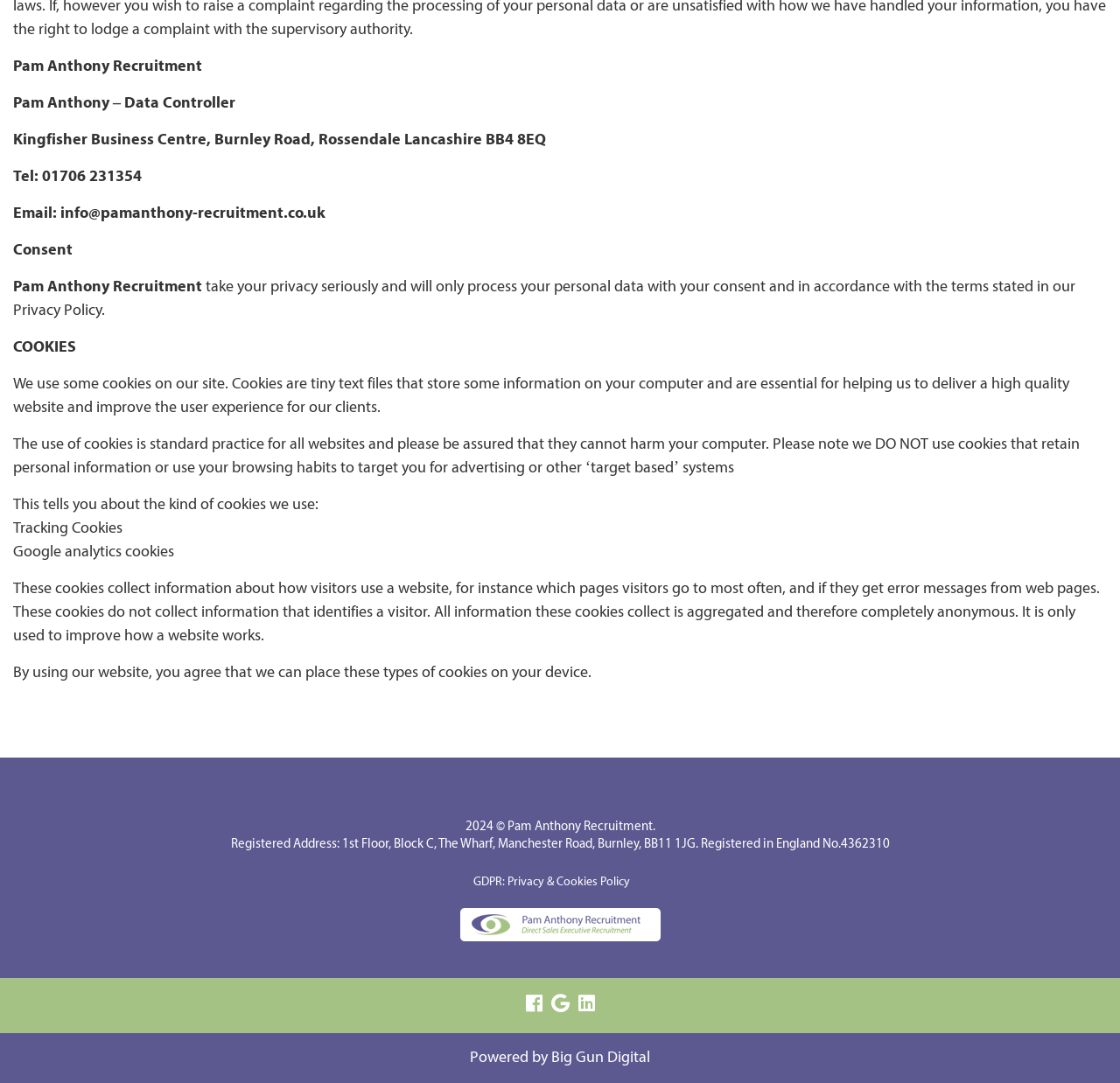What is the website's stance on personal data?
Using the image as a reference, give a one-word or short phrase answer.

Take it seriously